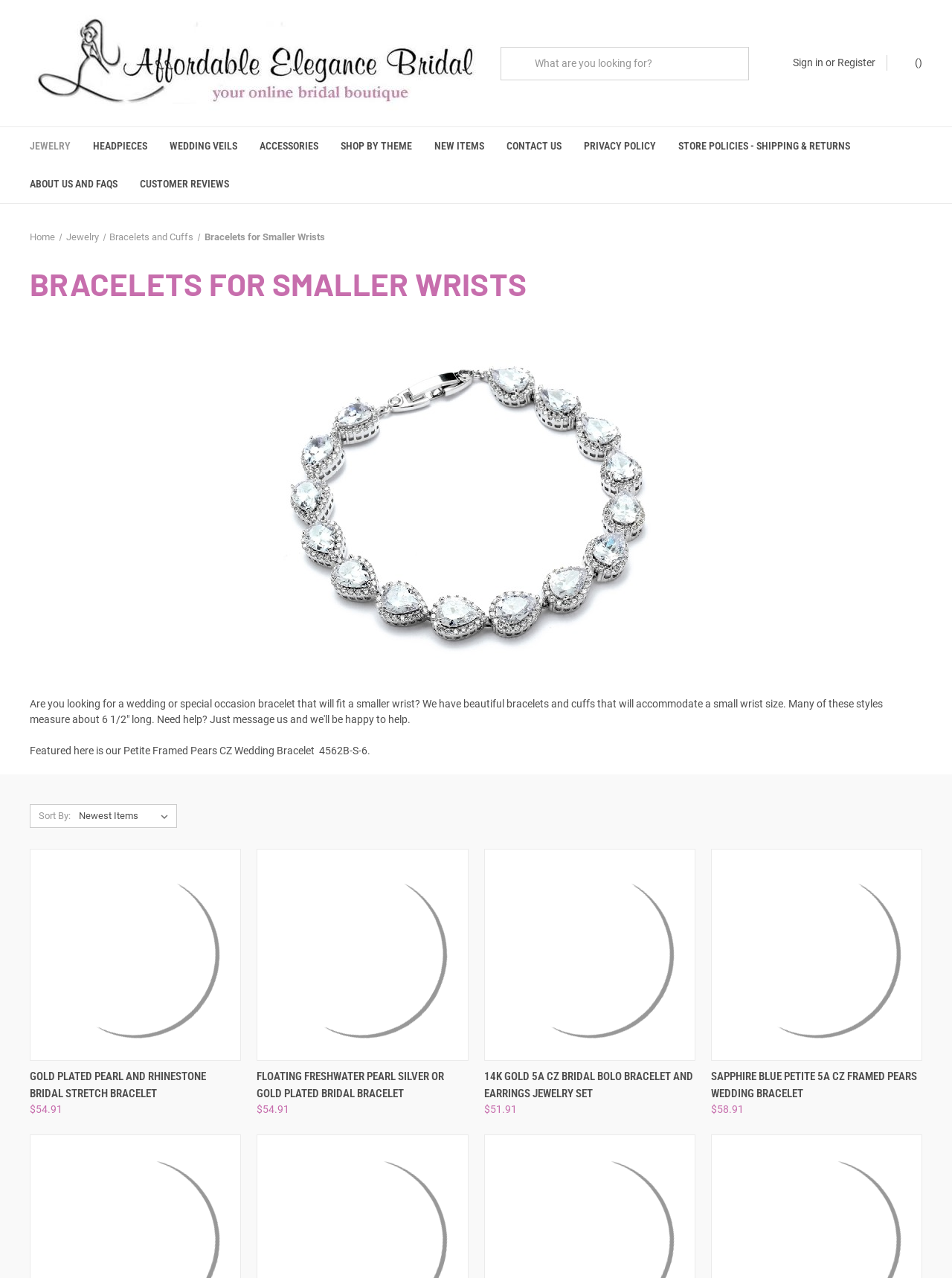Look at the image and write a detailed answer to the question: 
How many items are in the cart?

I can see a link 'Cart with 0 items' at the top right corner of the webpage, which indicates that there are currently no items in the cart.